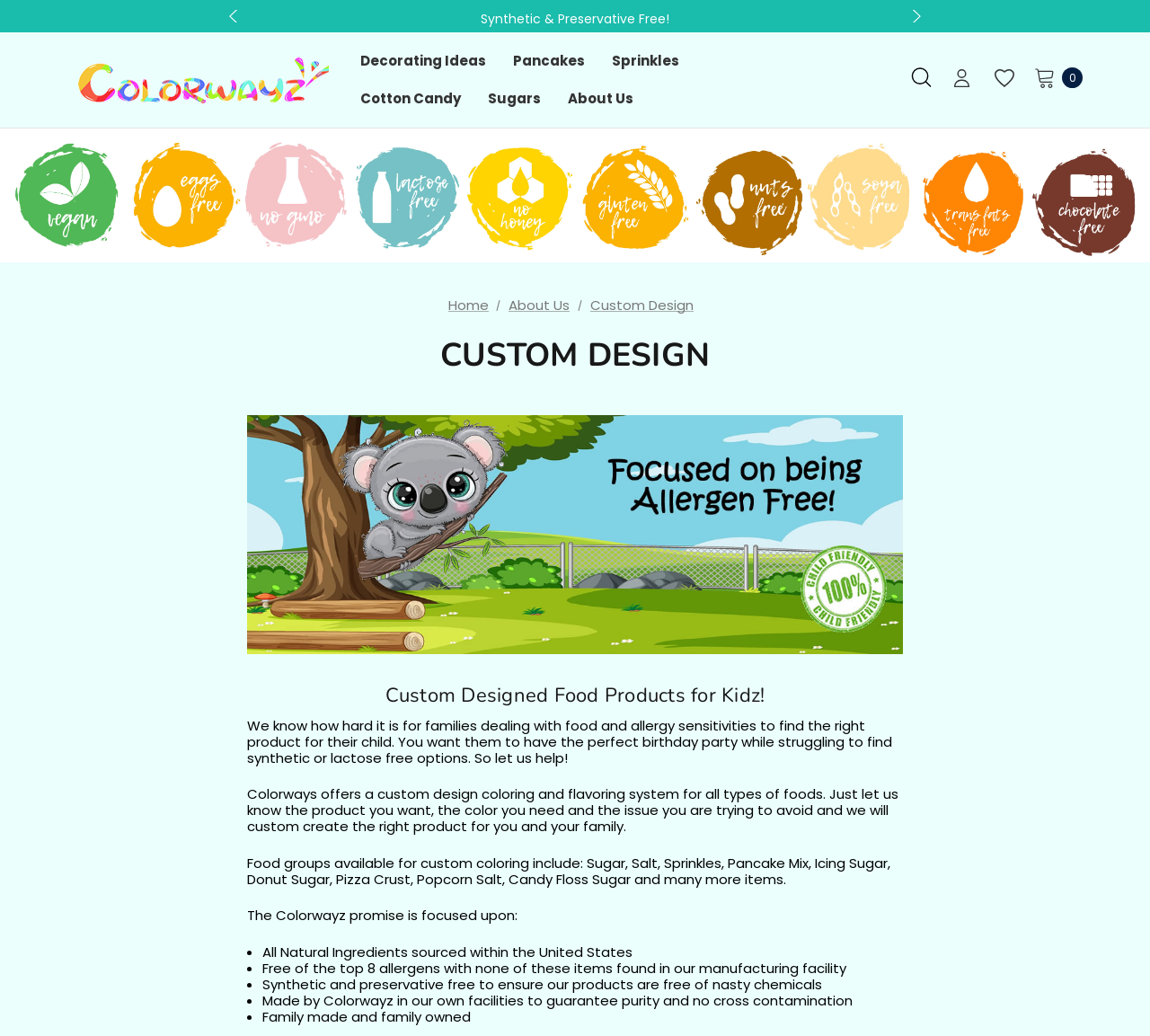Find the bounding box coordinates for the area that should be clicked to accomplish the instruction: "View the 'About Us' page".

[0.482, 0.077, 0.562, 0.114]